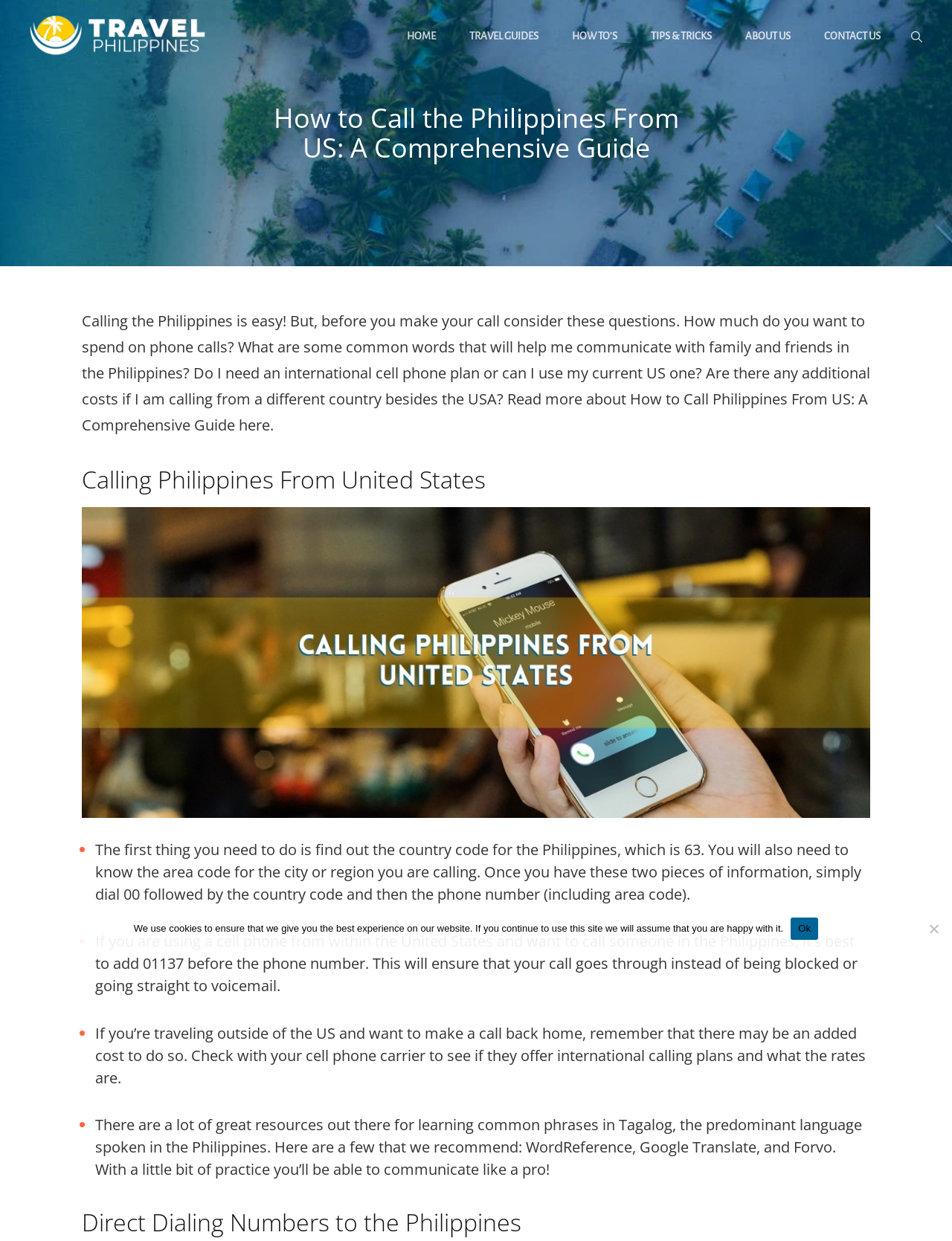Identify the bounding box for the described UI element: "Tips & Tricks".

[0.668, 0.015, 0.763, 0.045]